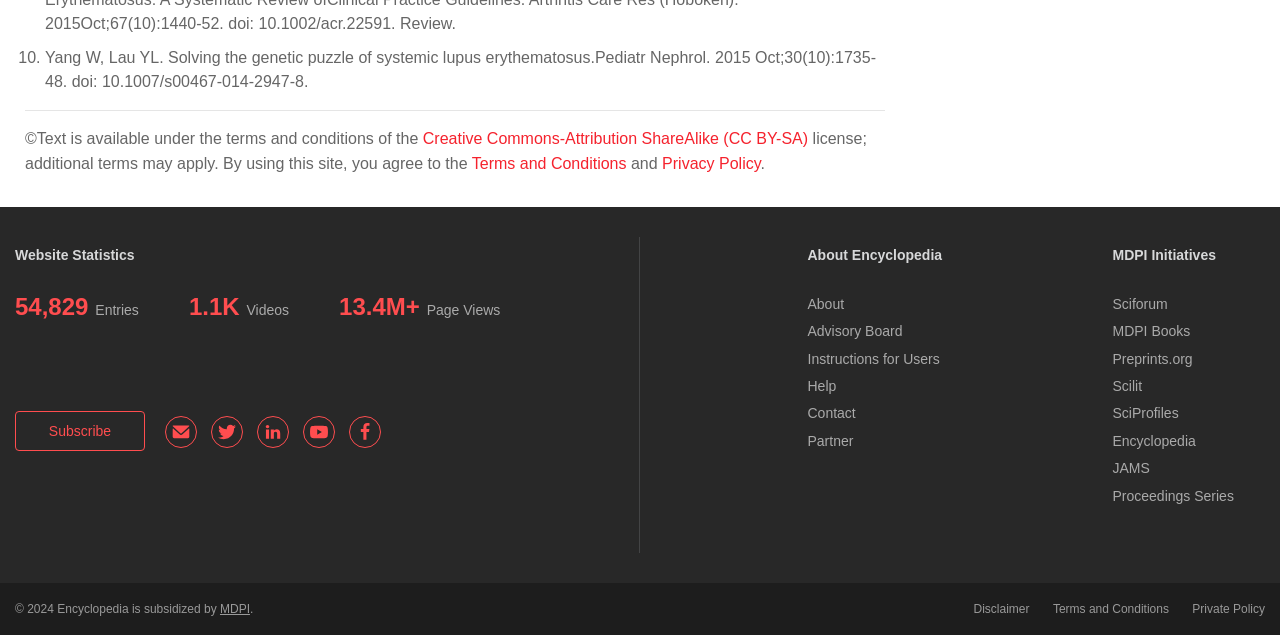What is Leukocyte Adhesion Deficiency Type 1?
Based on the image, answer the question with a single word or brief phrase.

A disorder causing immunodeficiency